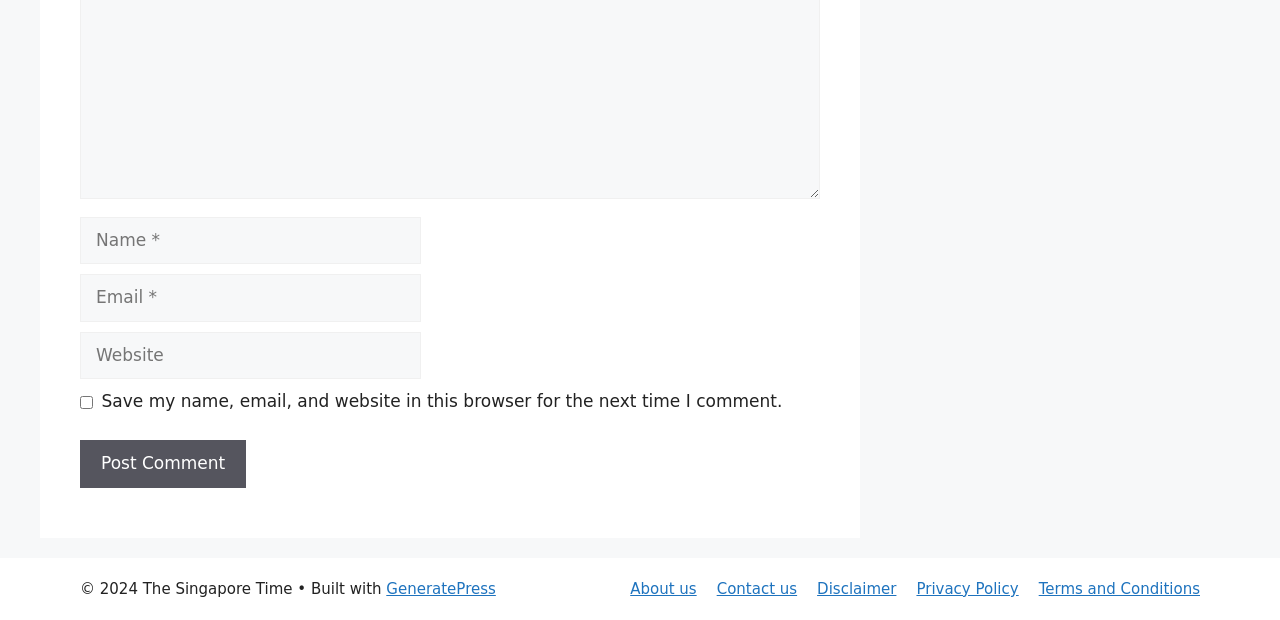What is the theme builder of the website?
Give a single word or phrase as your answer by examining the image.

GeneratePress